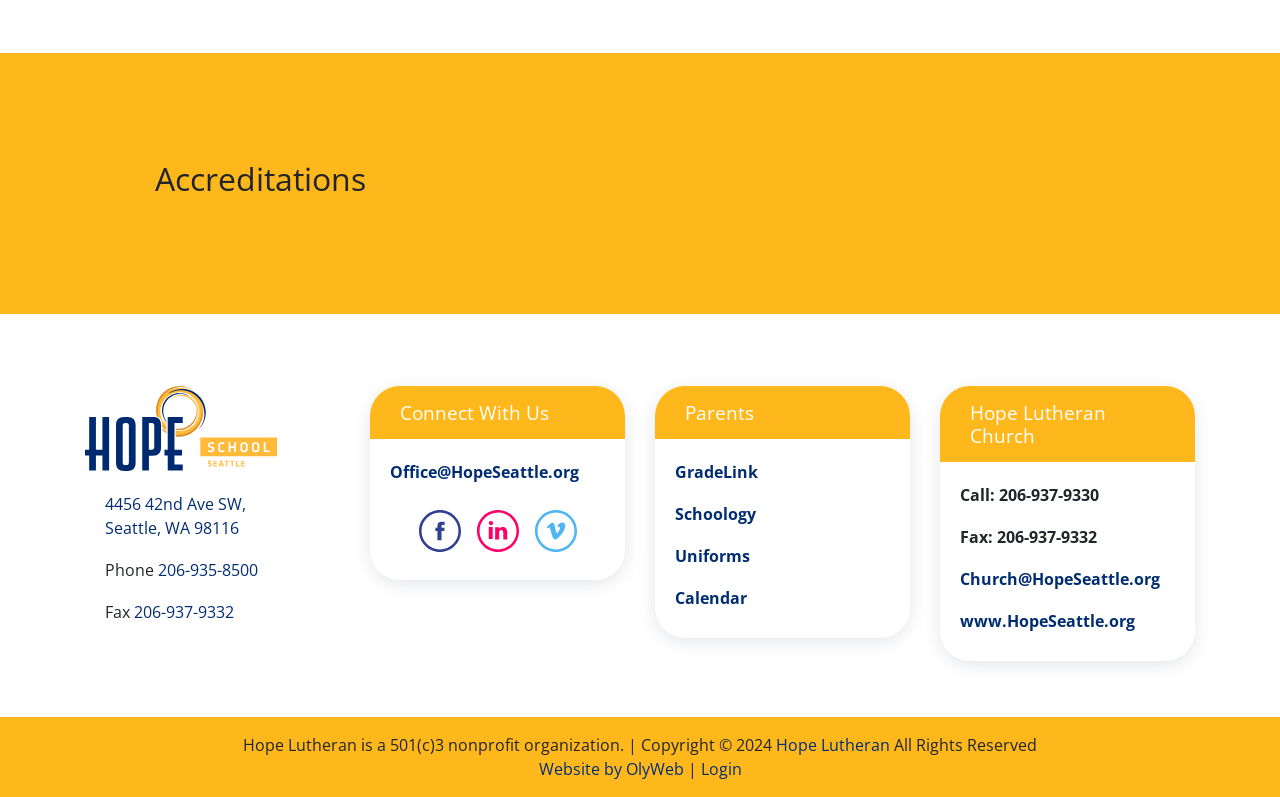Provide a brief response to the question below using a single word or phrase: 
What is the fax number of Hope Lutheran Church?

206-937-9332